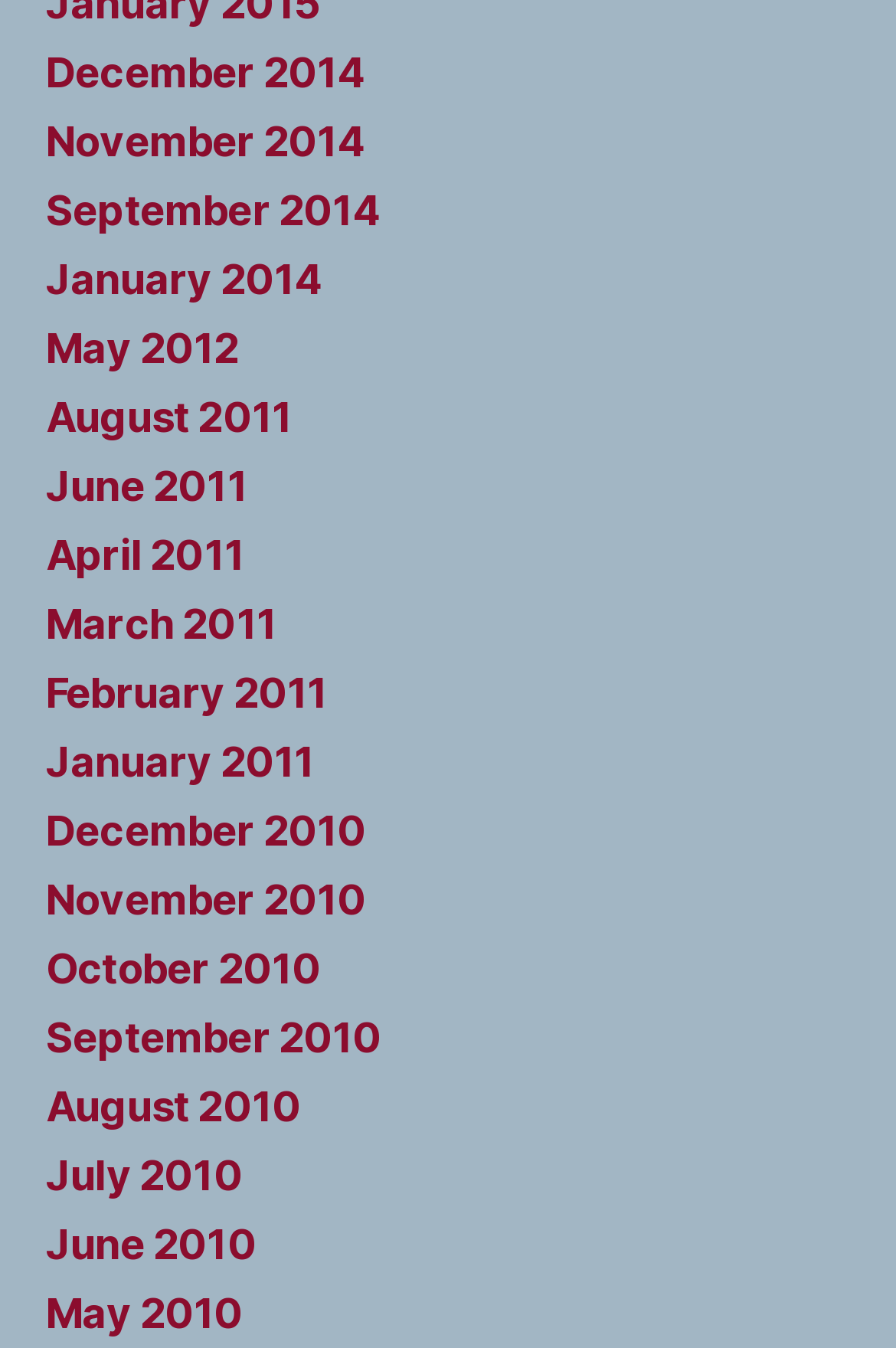Determine the bounding box coordinates for the area you should click to complete the following instruction: "Read more about Dwarven Journeys".

None